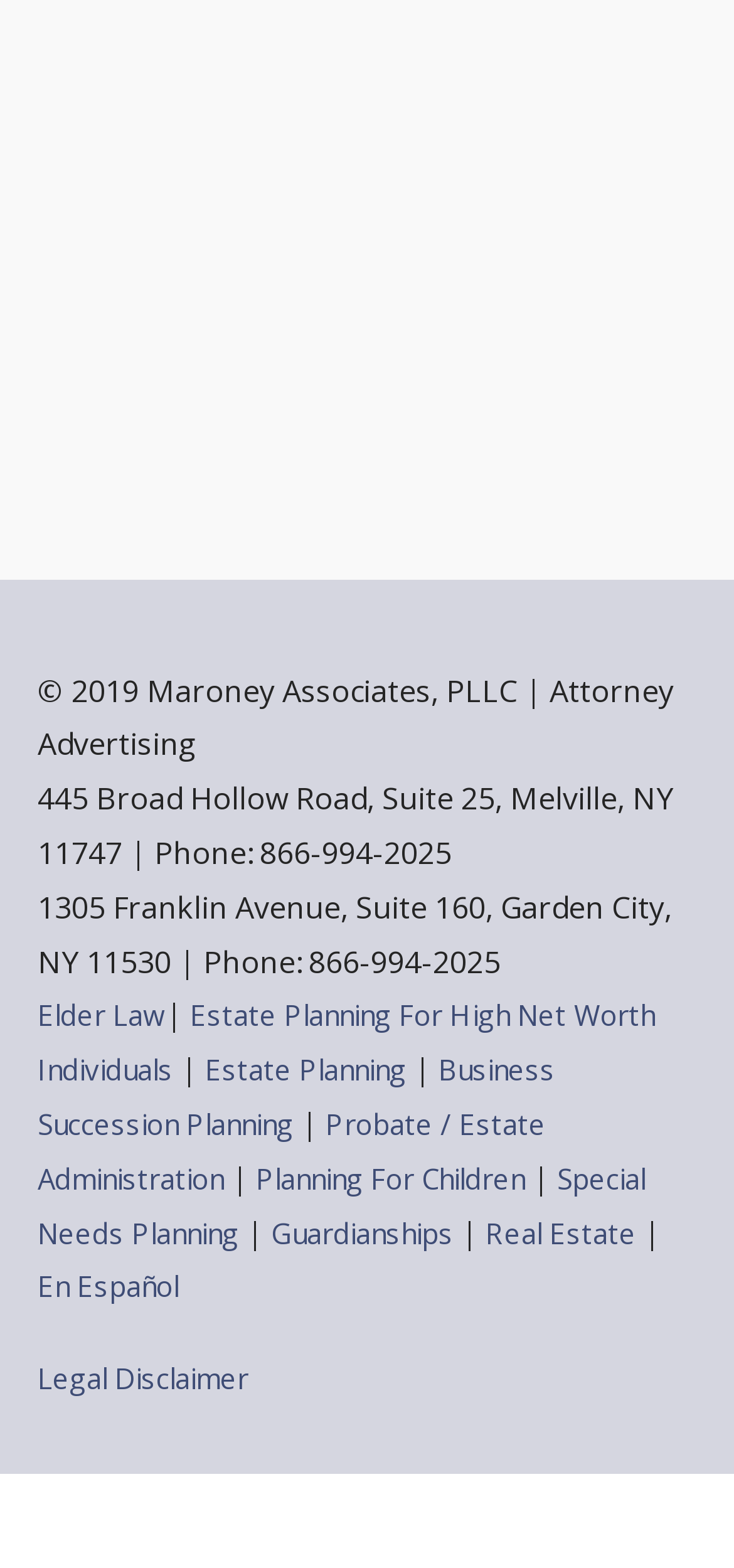Find the bounding box coordinates of the clickable region needed to perform the following instruction: "Learn about Business Succession Planning". The coordinates should be provided as four float numbers between 0 and 1, i.e., [left, top, right, bottom].

[0.051, 0.67, 0.756, 0.729]